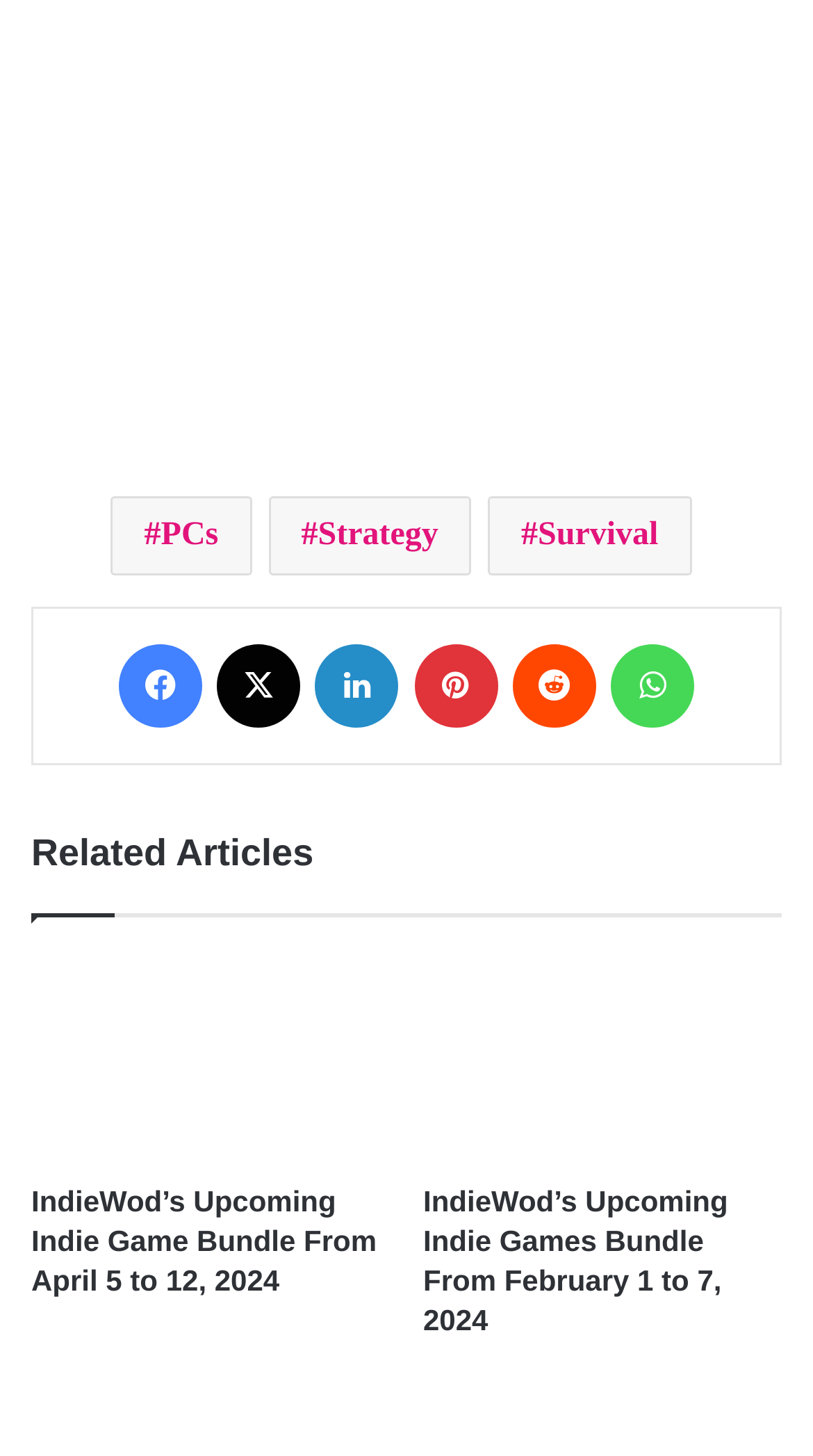What is the platform of the second social media link?
Provide an in-depth and detailed answer to the question.

I looked at the second social media link, which has an icon ' X', so the platform is X.